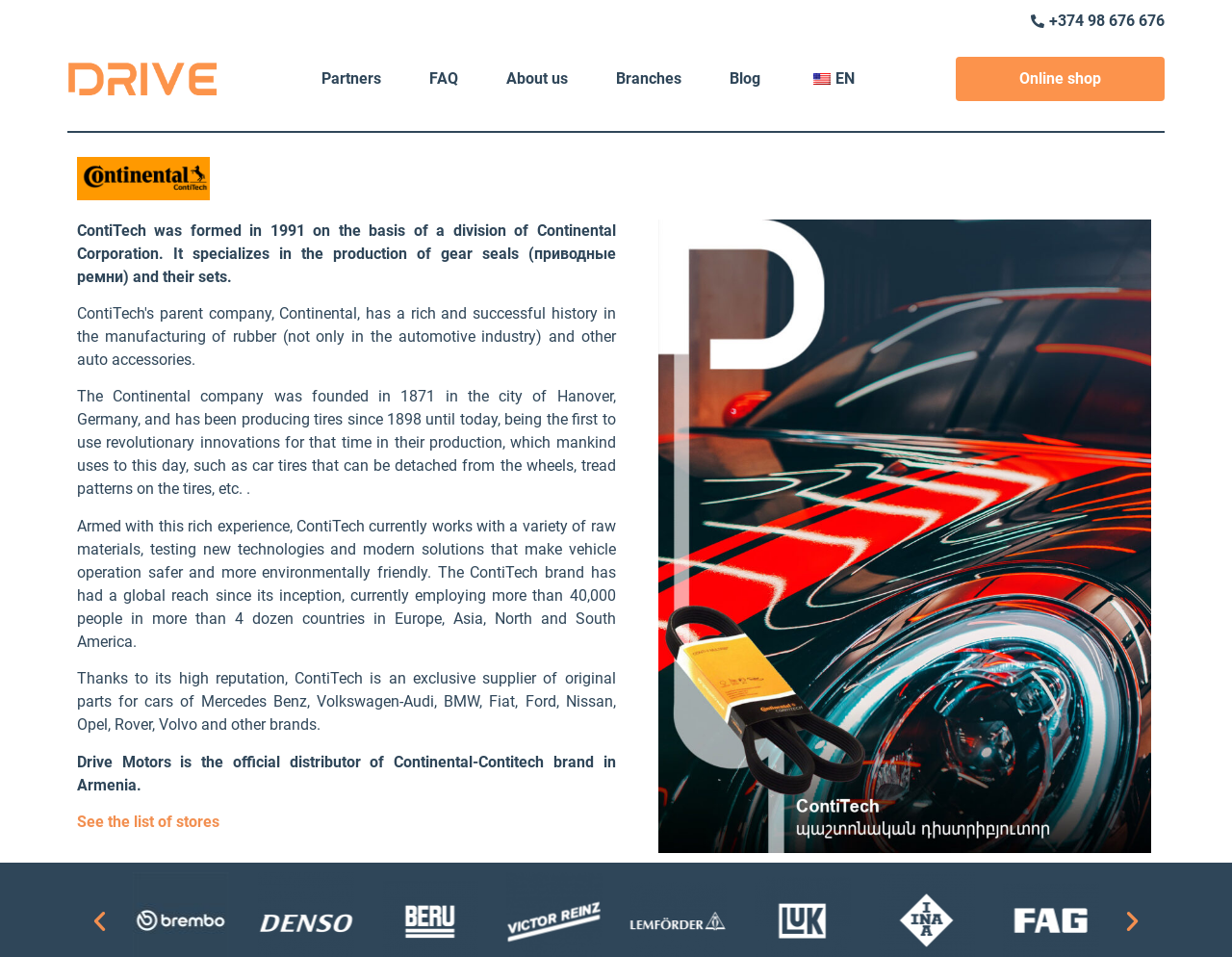Utilize the details in the image to thoroughly answer the following question: How many people does ContiTech employ?

The text on the webpage states that 'The ContiTech brand has had a global reach since its inception, currently employing more than 40,000 people in more than 4 dozen countries in Europe, Asia, North and South America.' This indicates that ContiTech employs more than 40,000 people.